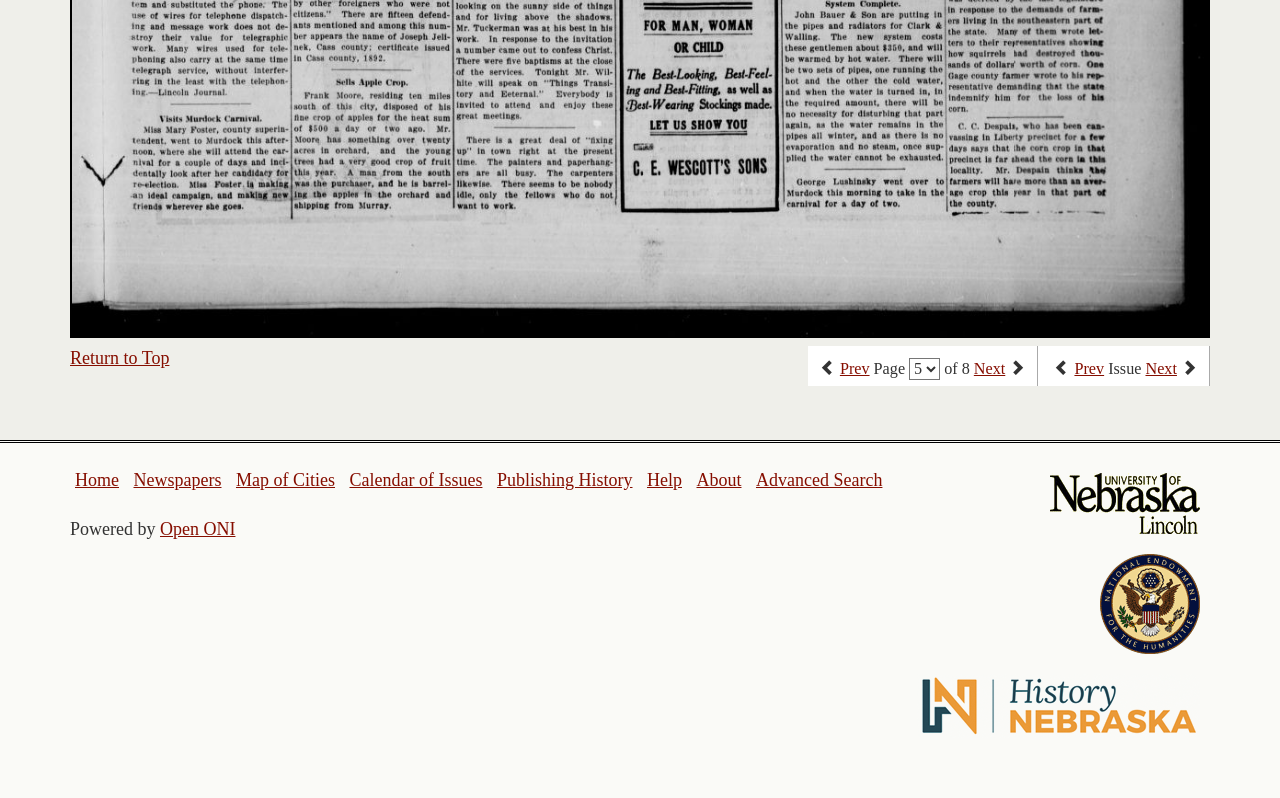Provide your answer in a single word or phrase: 
What is the logo at the top-right corner of the page?

University of Nebraska Lincoln logo